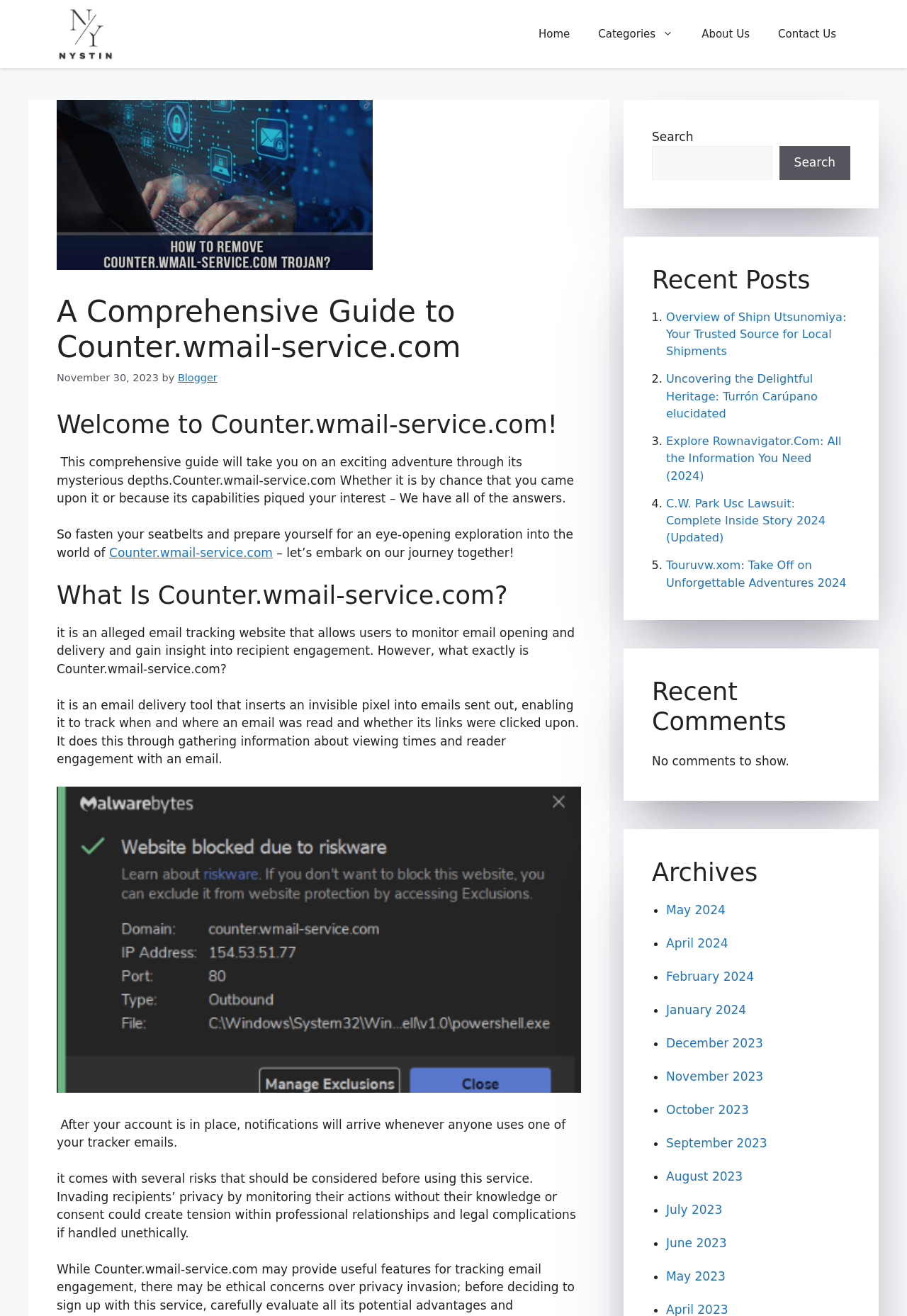Offer a detailed account of what is visible on the webpage.

This webpage is a comprehensive guide to Counter.wmail-service.com, a website that allows users to track email openings and deliveries. At the top of the page, there is a banner with the site's name, "NYSTIN", accompanied by an image of the same name. Below the banner, there is a navigation menu with links to "Home", "Categories", "About Us", and "Contact Us".

The main content of the page is divided into sections, starting with a heading that reads "A Comprehensive Guide to Counter.wmail-service.com". This section provides an introduction to the website, explaining that it is an email tracking service that allows users to monitor email openings and deliveries. The text is accompanied by a time stamp indicating that the article was published on November 30, 2023.

The next section is headed "Welcome to Counter.wmail-service.com!" and provides a brief overview of the website's capabilities. This is followed by a section that asks "What Is Counter.wmail-service.com?" and provides a detailed explanation of the website's features and how it works.

The page also includes a section that discusses the risks associated with using Counter.wmail-service.com, such as invading recipients' privacy and potential legal complications.

On the right-hand side of the page, there are three complementary sections. The first section contains a search bar with a button to search the site. The second section is headed "Recent Posts" and lists five recent articles with links to each one. The third section is headed "Recent Comments" but indicates that there are no comments to show. Below this, there is a section headed "Archives" that lists links to articles from different months, starting from May 2024 and going back to June 2023.

Overall, the webpage provides a comprehensive guide to Counter.wmail-service.com, including its features, how it works, and potential risks associated with its use.